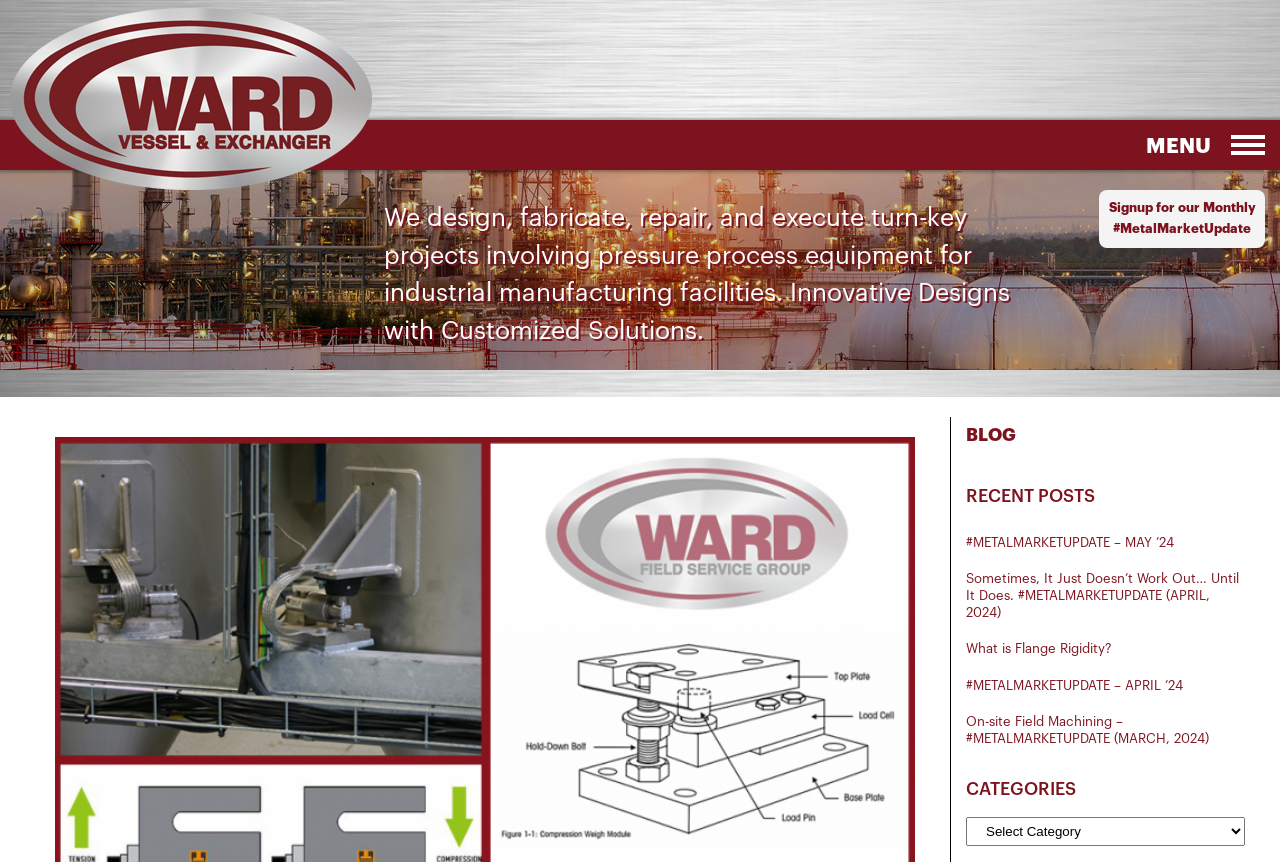Describe the webpage in detail, including text, images, and layout.

The webpage appears to be a blog or news website focused on the metal industry, specifically discussing processing equipment and manufacturing facilities. 

At the top-left corner, there is an image, likely a logo or a banner. To the top-right, there is a "MENU" button. Below the image, there is a brief introduction to the company, stating that they design, fabricate, repair, and execute turn-key projects involving pressure process equipment for industrial manufacturing facilities, with a focus on innovative designs and customized solutions. 

Next to the introduction, there is a call-to-action link to "Signup for our Monthly #MetalMarketUpdate". 

The main content of the webpage is divided into three sections: "BLOG", "RECENT POSTS", and "CATEGORIES". The "BLOG" section has a link to the blog page. The "RECENT POSTS" section lists five recent articles, including "#METALMARKETUPDATE – MAY ’24", "Sometimes, It Just Doesn’t Work Out… Until It Does. #METALMARKETUPDATE (APRIL, 2024)", "What is Flange Rigidity?", "#METALMARKETUPDATE – APRIL ’24", and "On-site Field Machining – #METALMARKETUPDATE (MARCH, 2024)". 

Finally, the "CATEGORIES" section has a dropdown combobox, allowing users to select and filter articles by category.